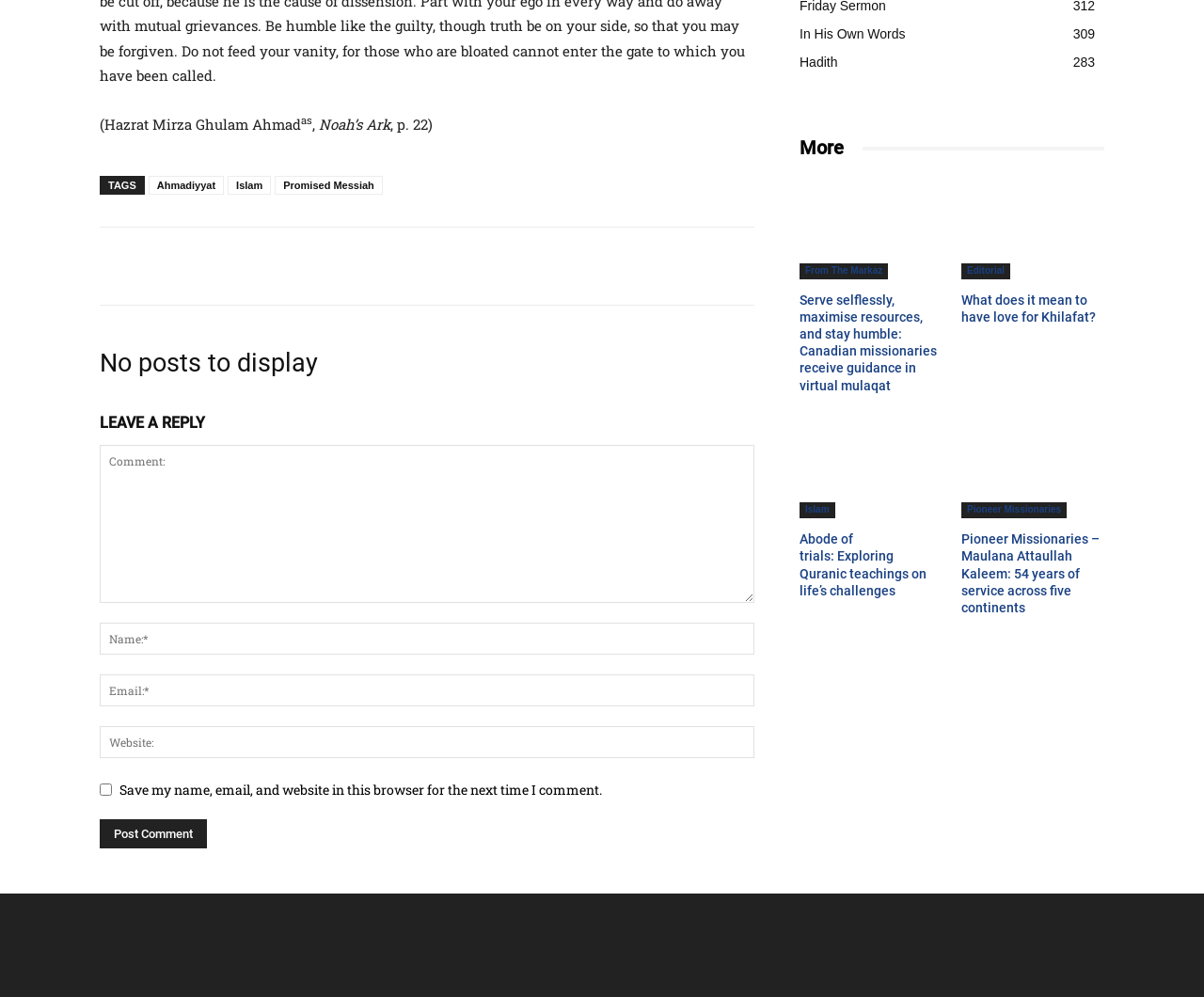What is the purpose of the checkbox? Observe the screenshot and provide a one-word or short phrase answer.

Save comment information